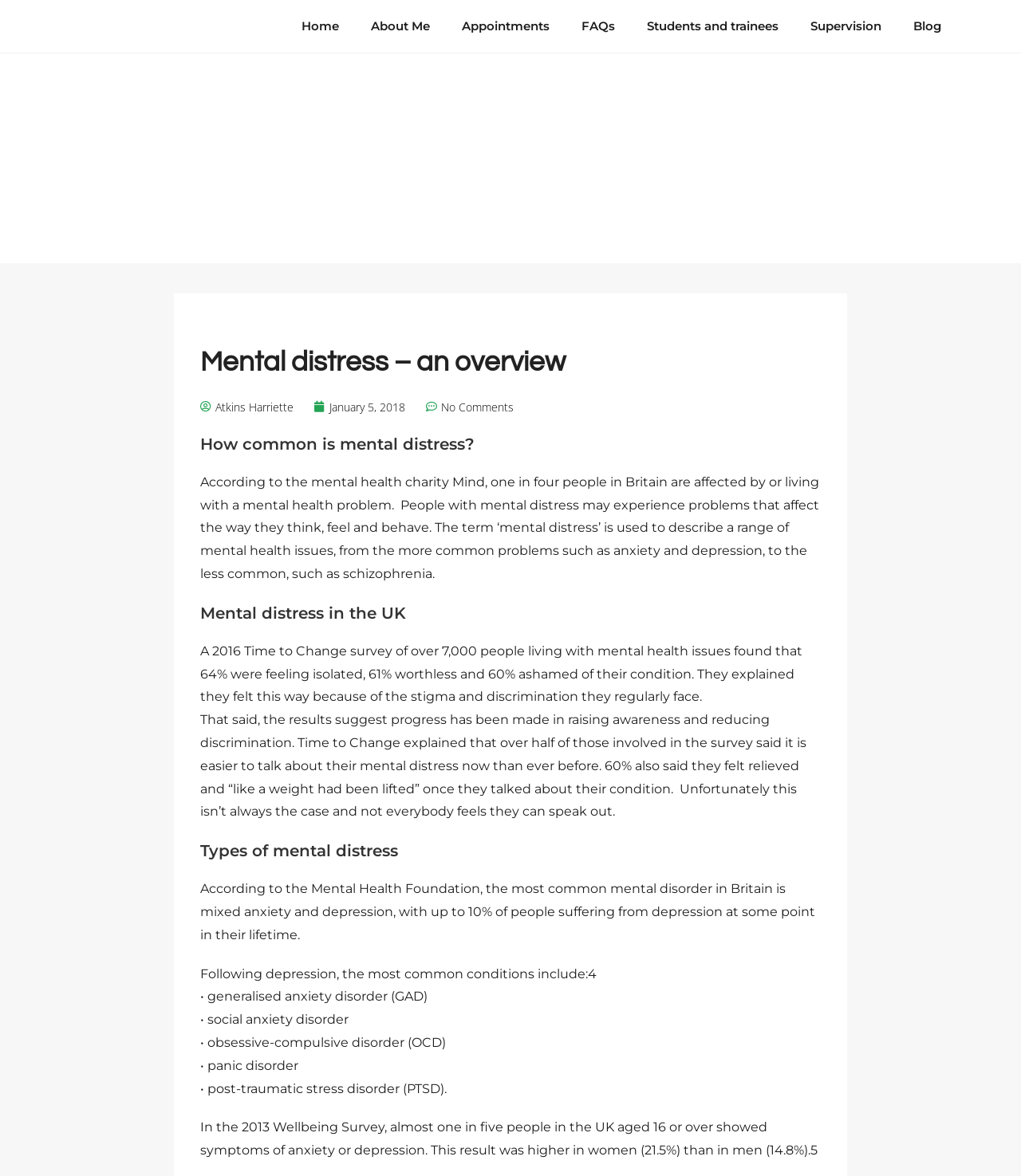Find the bounding box coordinates for the area that must be clicked to perform this action: "learn about supervision".

[0.778, 0.007, 0.879, 0.038]